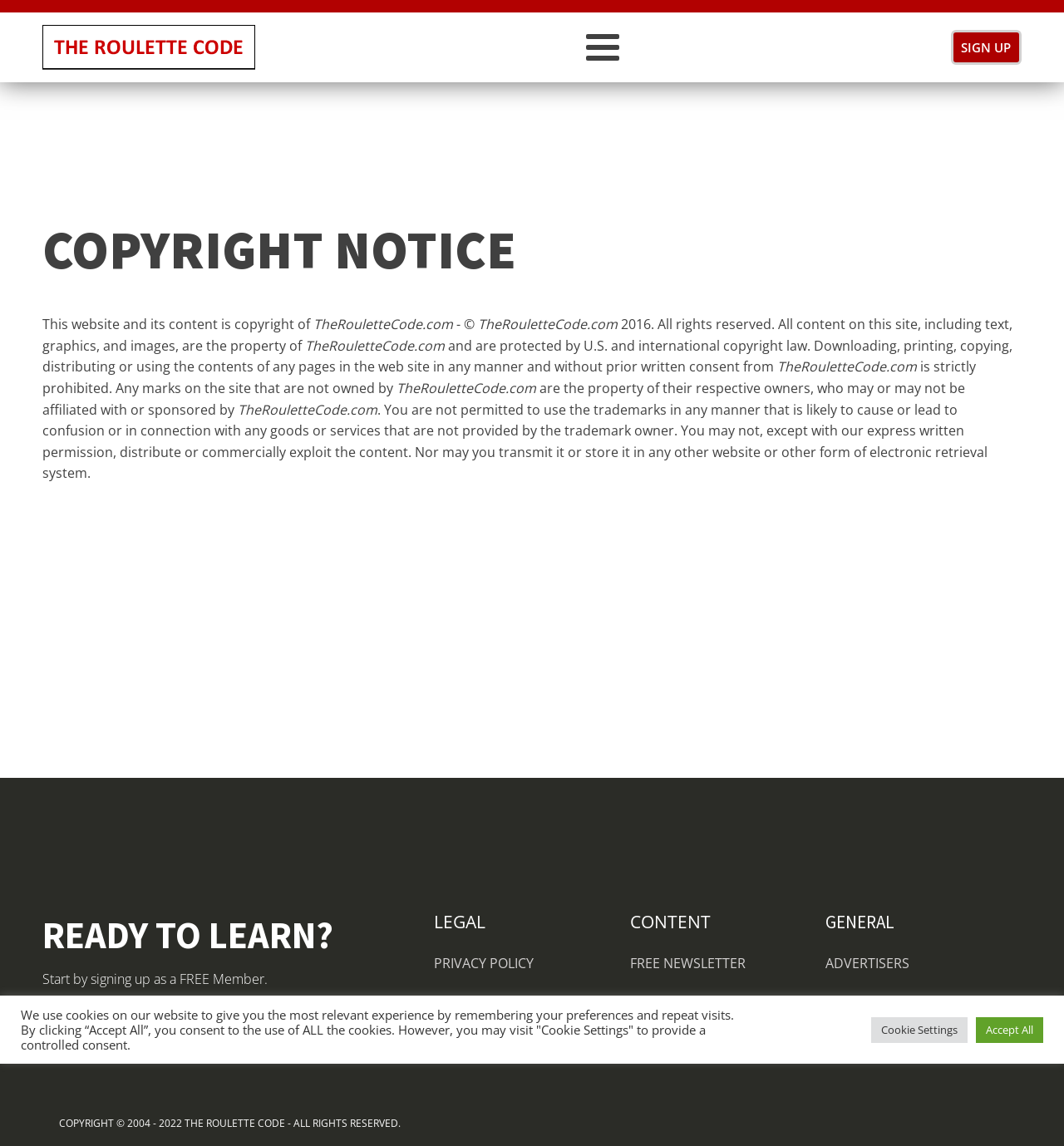Give a concise answer of one word or phrase to the question: 
What type of content is protected by copyright?

Text, graphics, and images